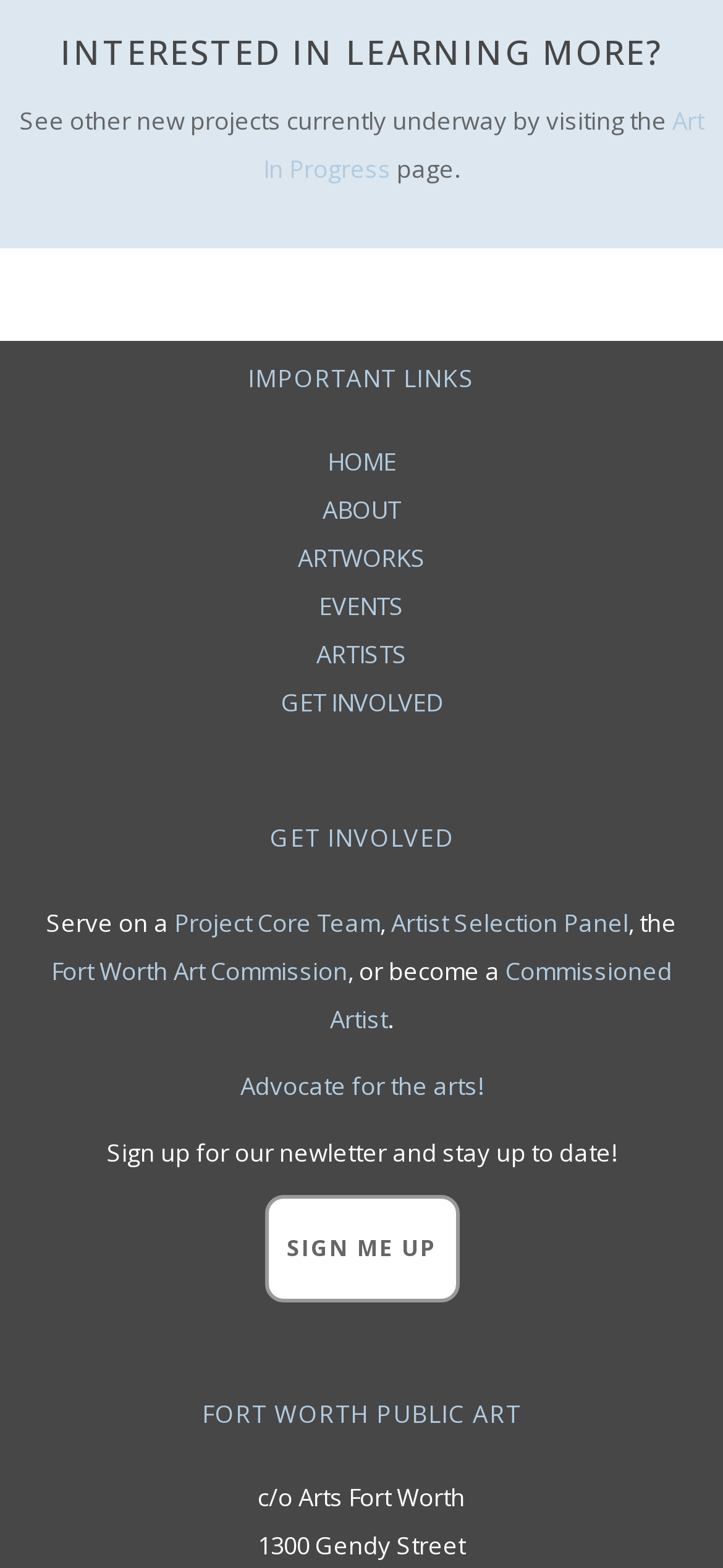Refer to the element description Artist Selection Panel and identify the corresponding bounding box in the screenshot. Format the coordinates as (top-left x, top-left y, bottom-right x, bottom-right y) with values in the range of 0 to 1.

[0.541, 0.578, 0.869, 0.599]